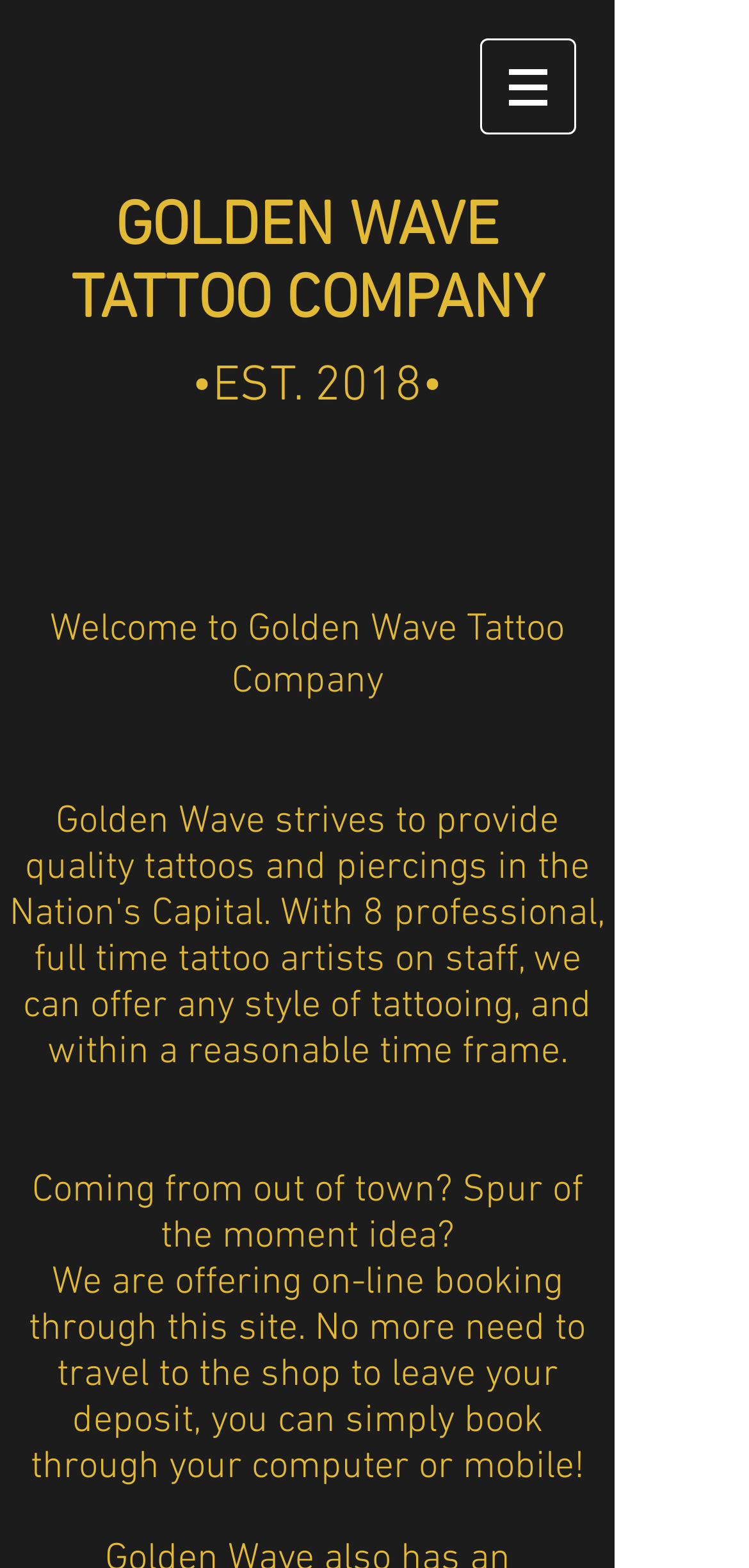Locate and extract the text of the main heading on the webpage.

GOLDEN WAVE TATTOO COMPANY